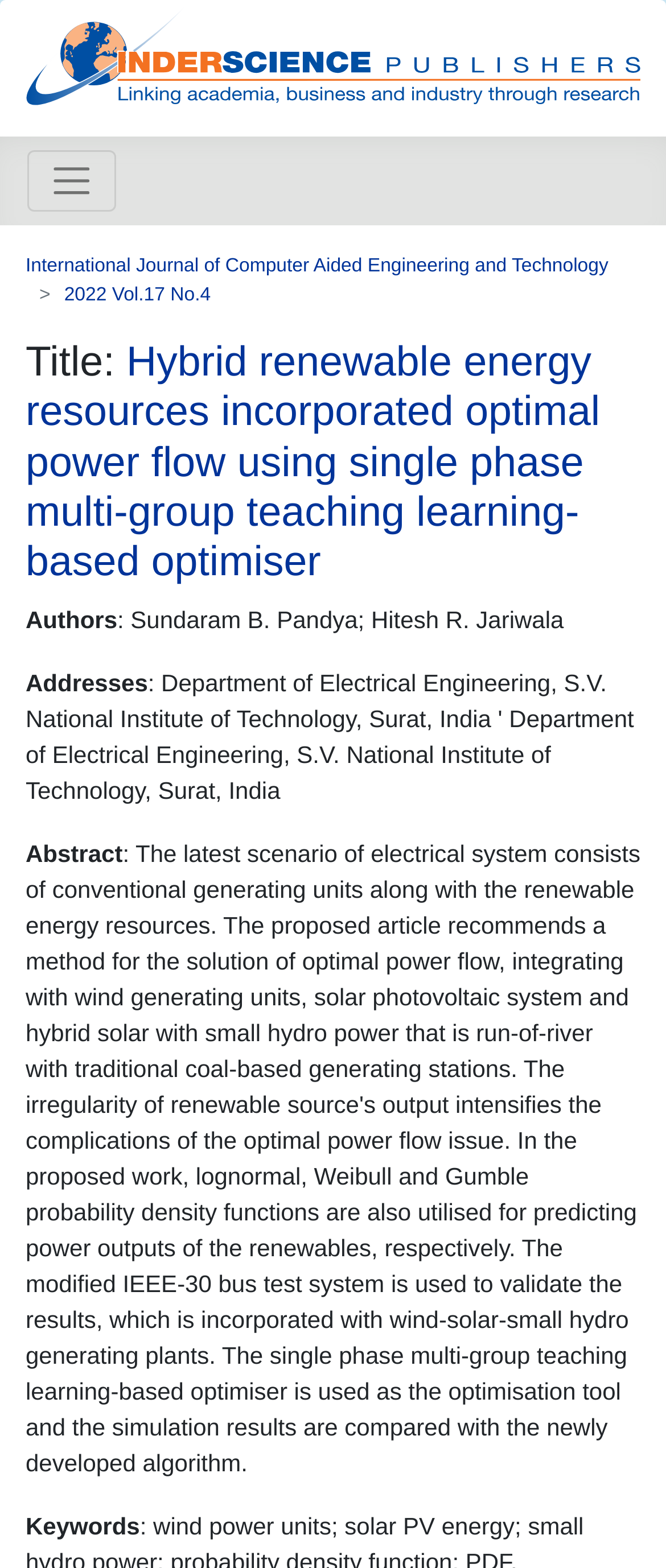Based on the image, provide a detailed response to the question:
What is the name of the journal?

I found the name of the journal by looking at the link element with the text 'International Journal of Computer Aided Engineering and Technology' in the breadcrumb navigation.